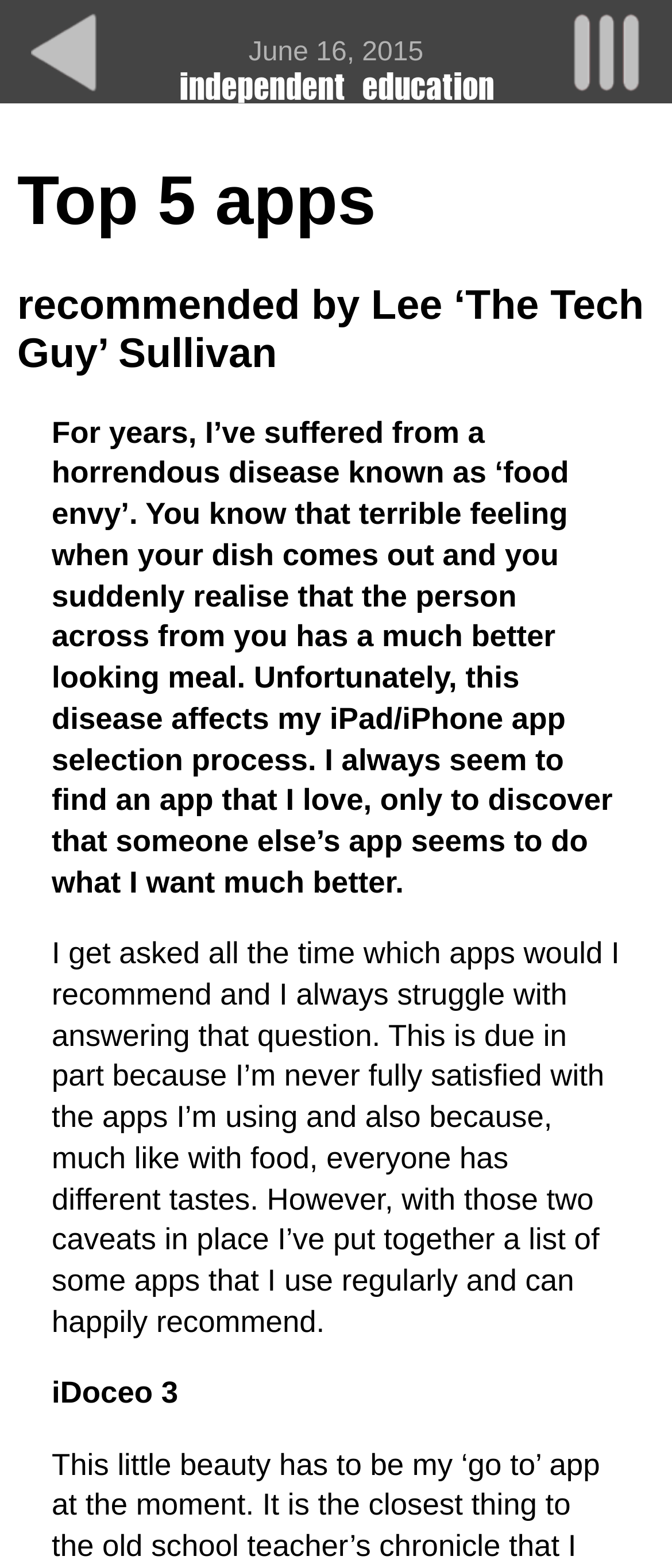Use a single word or phrase to respond to the question:
How many apps are listed?

At least 1